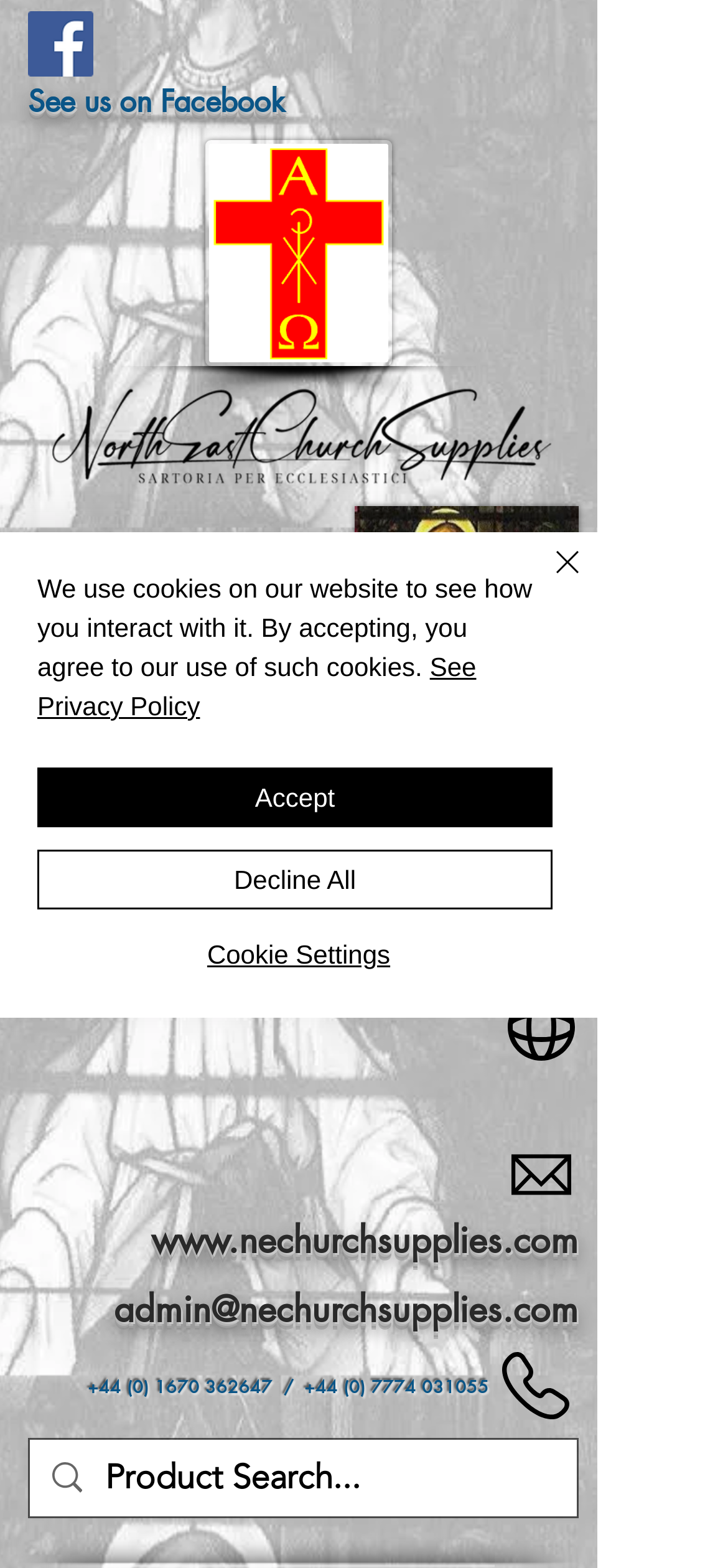Extract the bounding box of the UI element described as: "Decline All".

[0.051, 0.542, 0.759, 0.58]